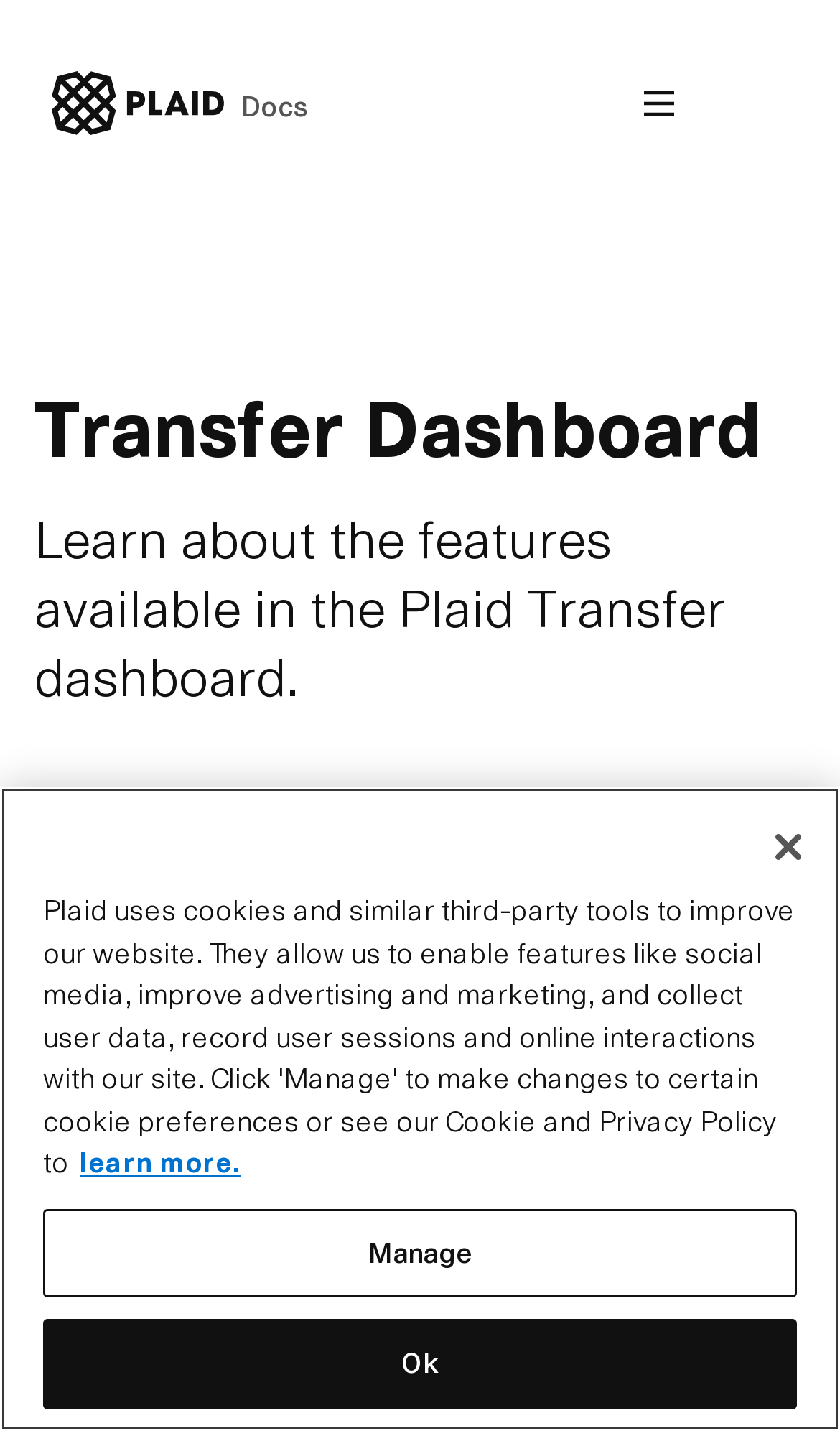Respond with a single word or phrase:
What is required to access the Transfer Dashboard?

Approval for Transfer in Production environment